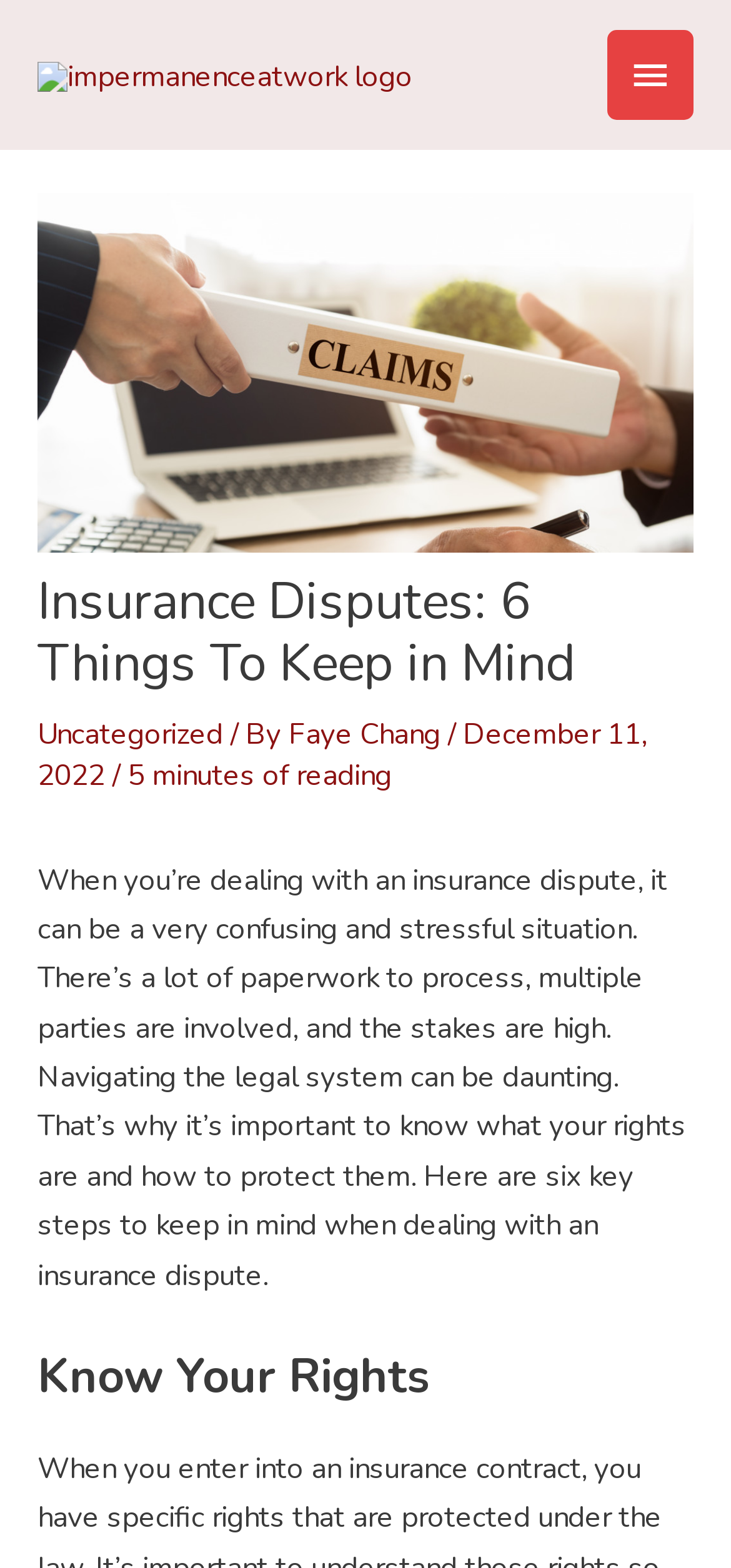Who is the author of the article?
Please provide a single word or phrase as your answer based on the image.

Faye Chang